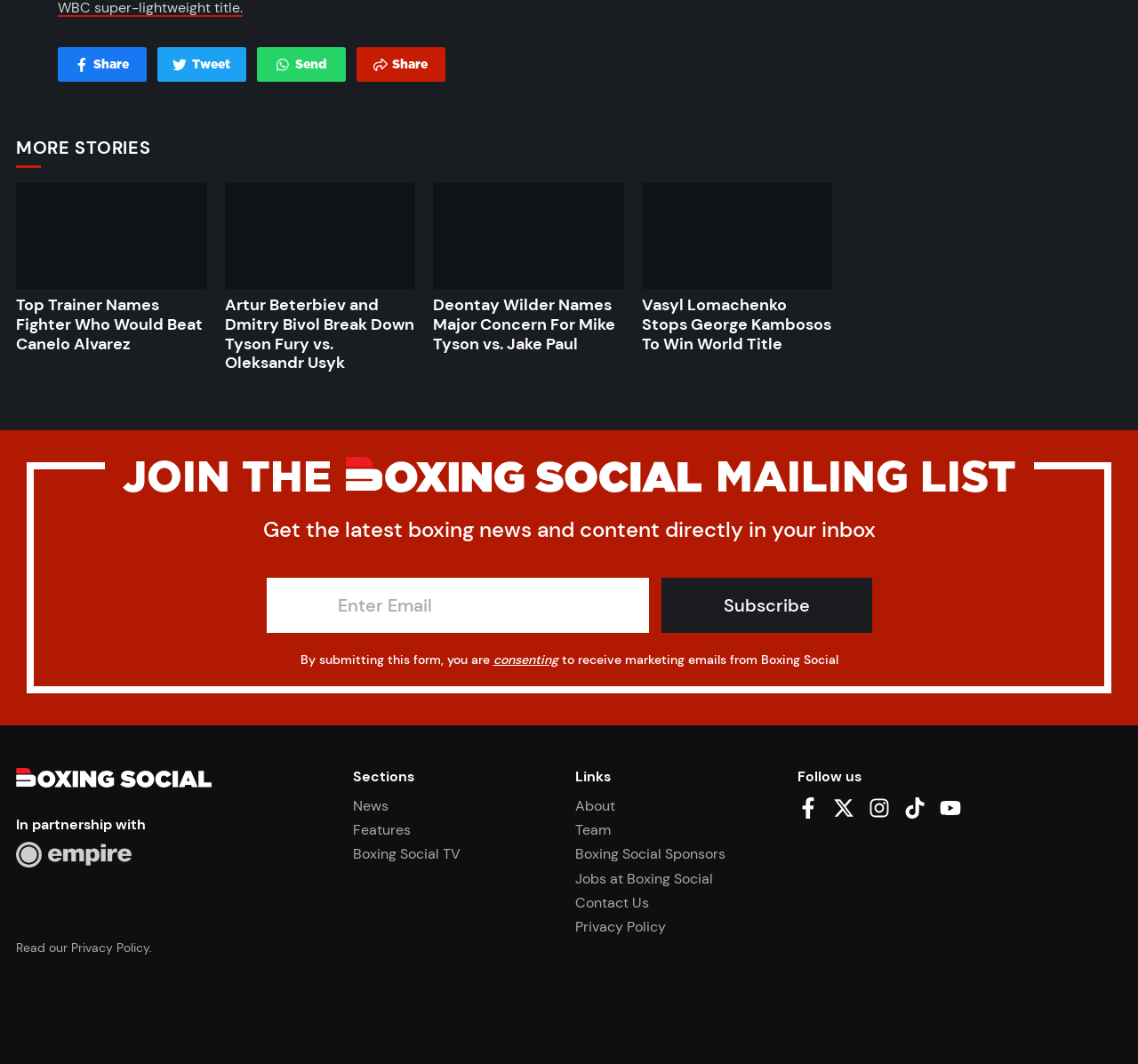Please identify the bounding box coordinates of the clickable area that will fulfill the following instruction: "Check the Privacy Policy". The coordinates should be in the format of four float numbers between 0 and 1, i.e., [left, top, right, bottom].

[0.506, 0.862, 0.585, 0.88]